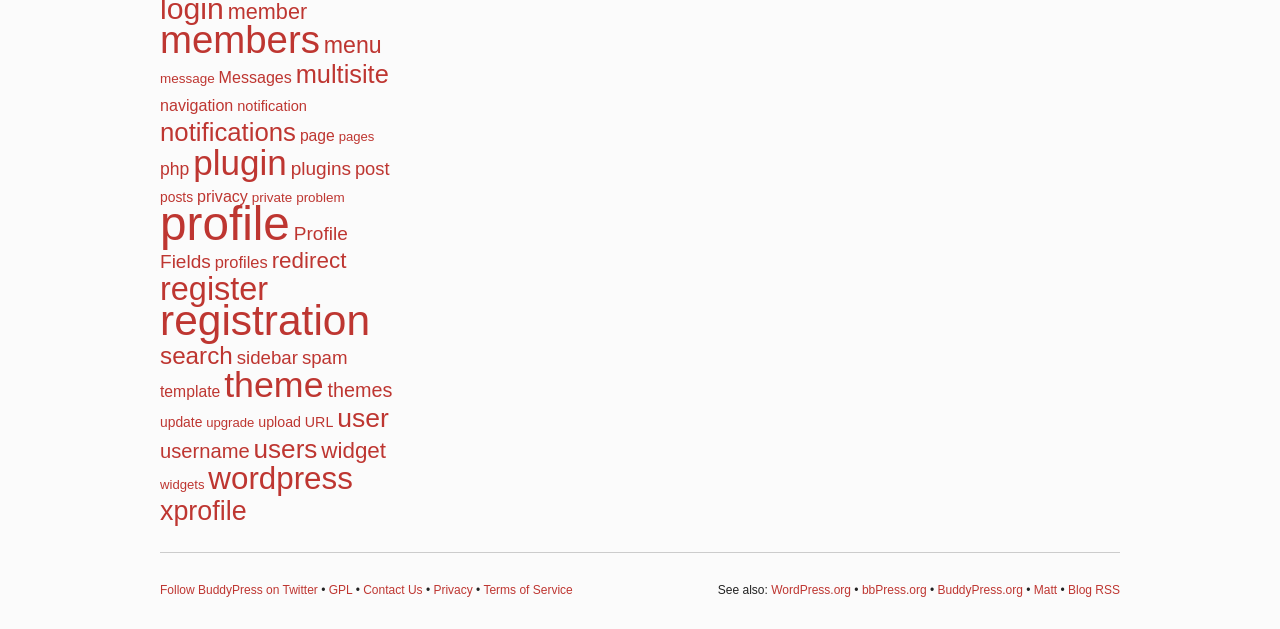Give the bounding box coordinates for the element described by: "Follow BuddyPress on Twitter".

[0.125, 0.927, 0.248, 0.949]